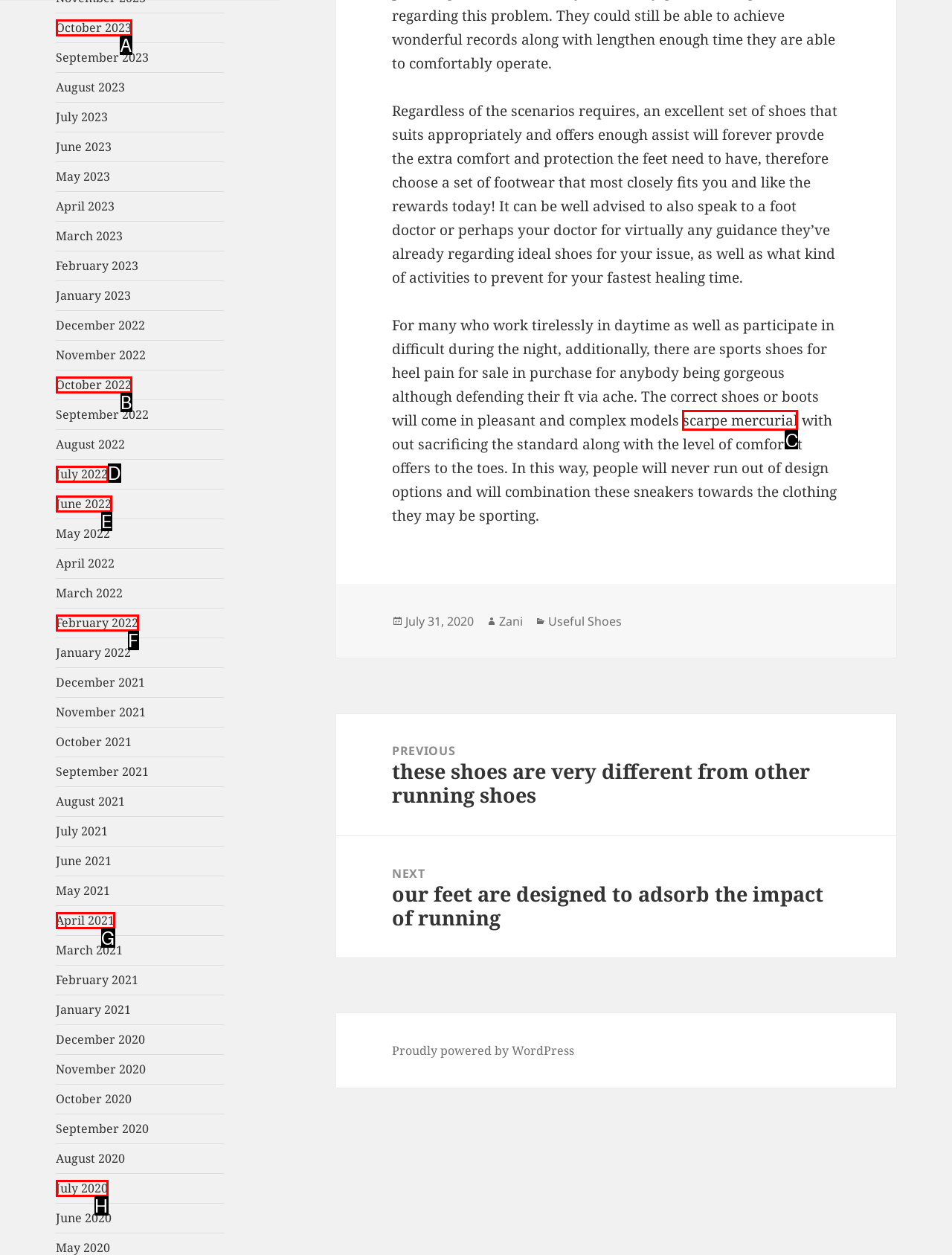Select the option I need to click to accomplish this task: View the post about scarpe mercurial
Provide the letter of the selected choice from the given options.

C